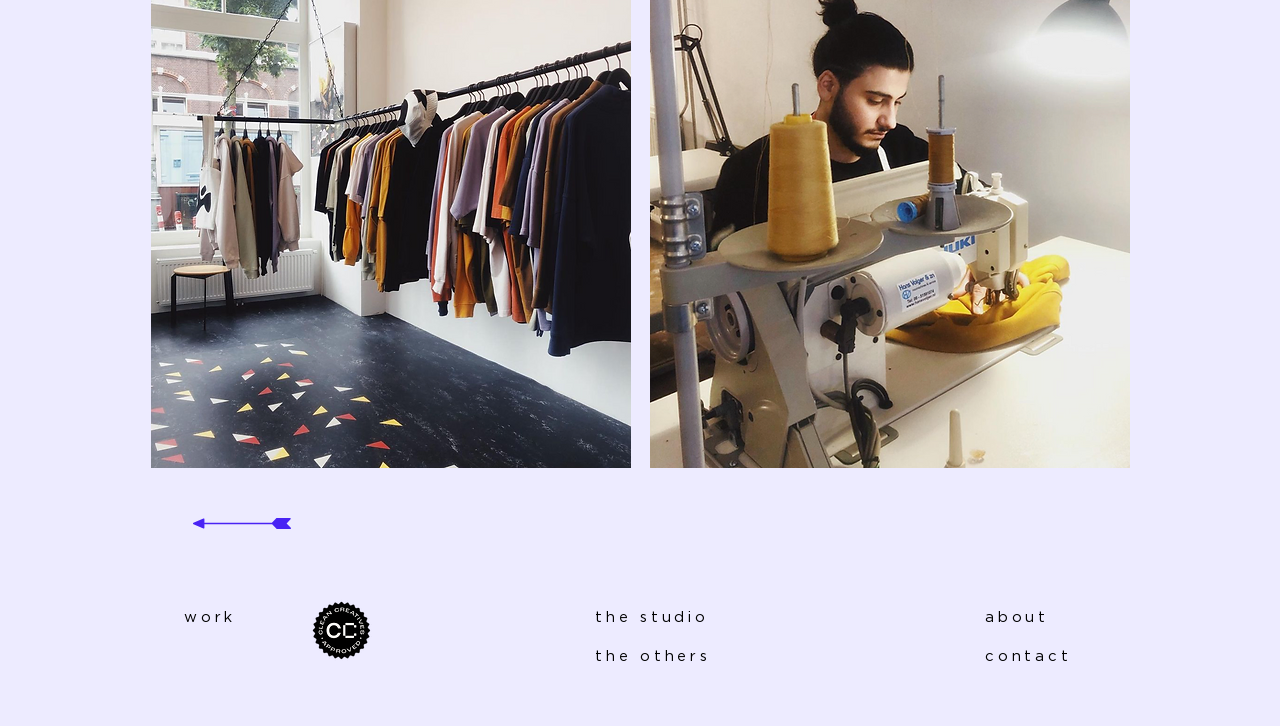Are there any links on the right side of the webpage?
Based on the screenshot, provide your answer in one word or phrase.

yes